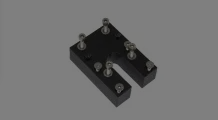What type of motorcycles is the adapter compatible with?
Use the image to give a comprehensive and detailed response to the question.

According to the caption, the adapter is specifically made for BMW K1200RS and K1200GT motorcycles from 1997 to 2005, which are the compatible motorcycle models.